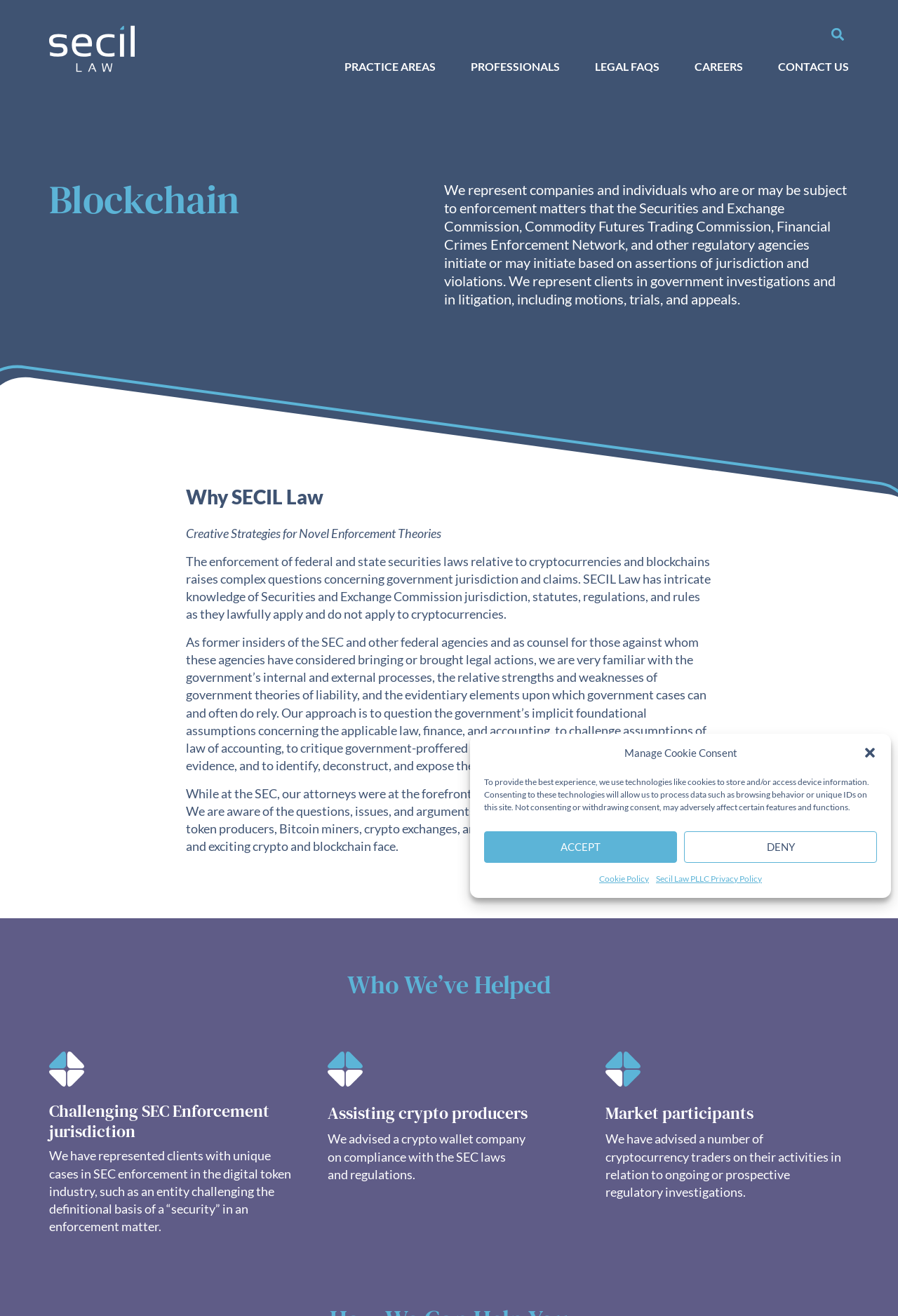Provide the bounding box coordinates for the UI element described in this sentence: "Contact Us". The coordinates should be four float values between 0 and 1, i.e., [left, top, right, bottom].

[0.866, 0.045, 0.945, 0.056]